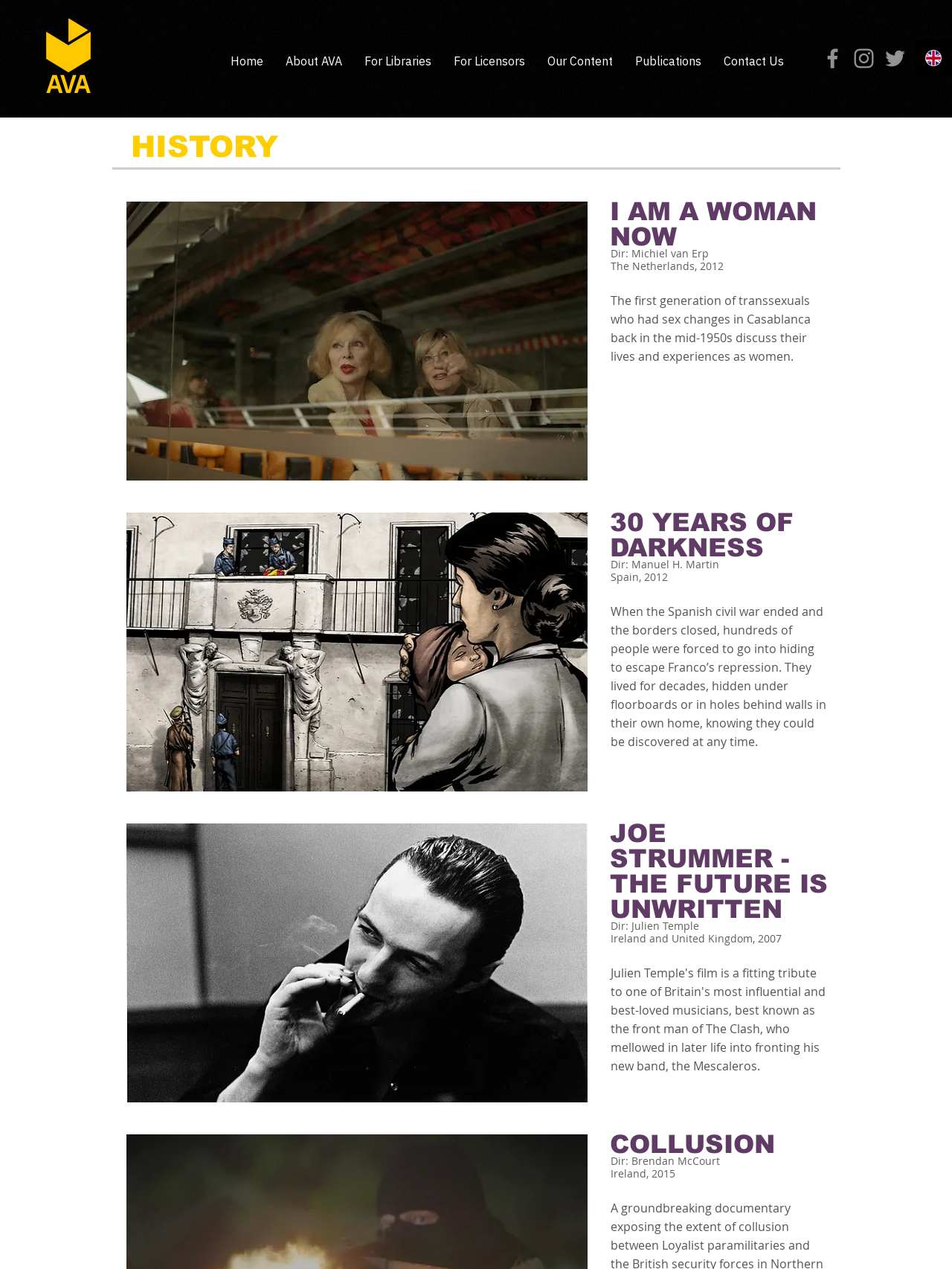Determine the bounding box coordinates for the area you should click to complete the following instruction: "Go to Home page".

[0.23, 0.04, 0.288, 0.056]